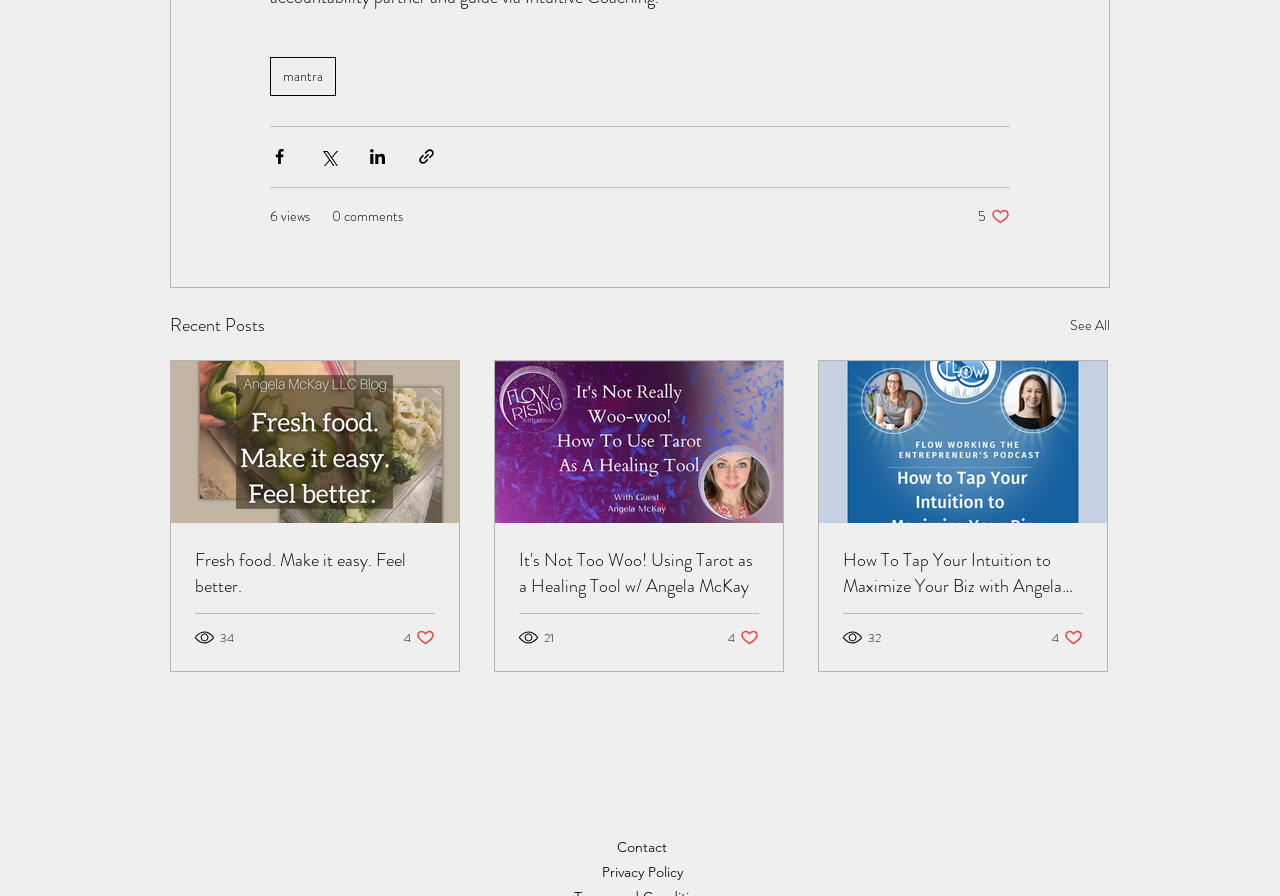Given the description 2021, predict the bounding box coordinates of the UI element. Ensure the coordinates are in the format (top-left x, top-left y, bottom-right x, bottom-right y) and all values are between 0 and 1.

None